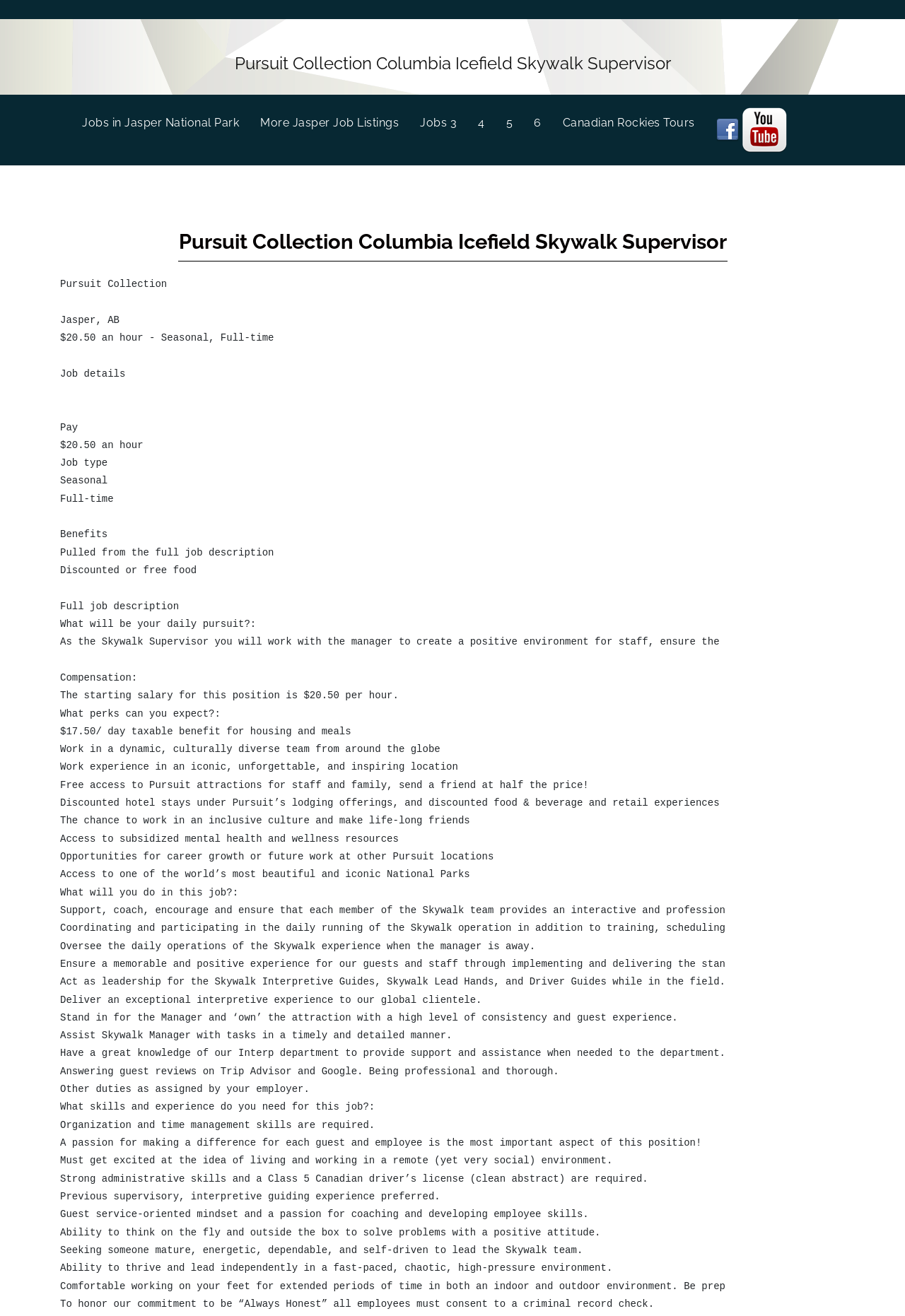Indicate the bounding box coordinates of the element that needs to be clicked to satisfy the following instruction: "Explore more job listings". The coordinates should be four float numbers between 0 and 1, i.e., [left, top, right, bottom].

[0.288, 0.082, 0.464, 0.106]